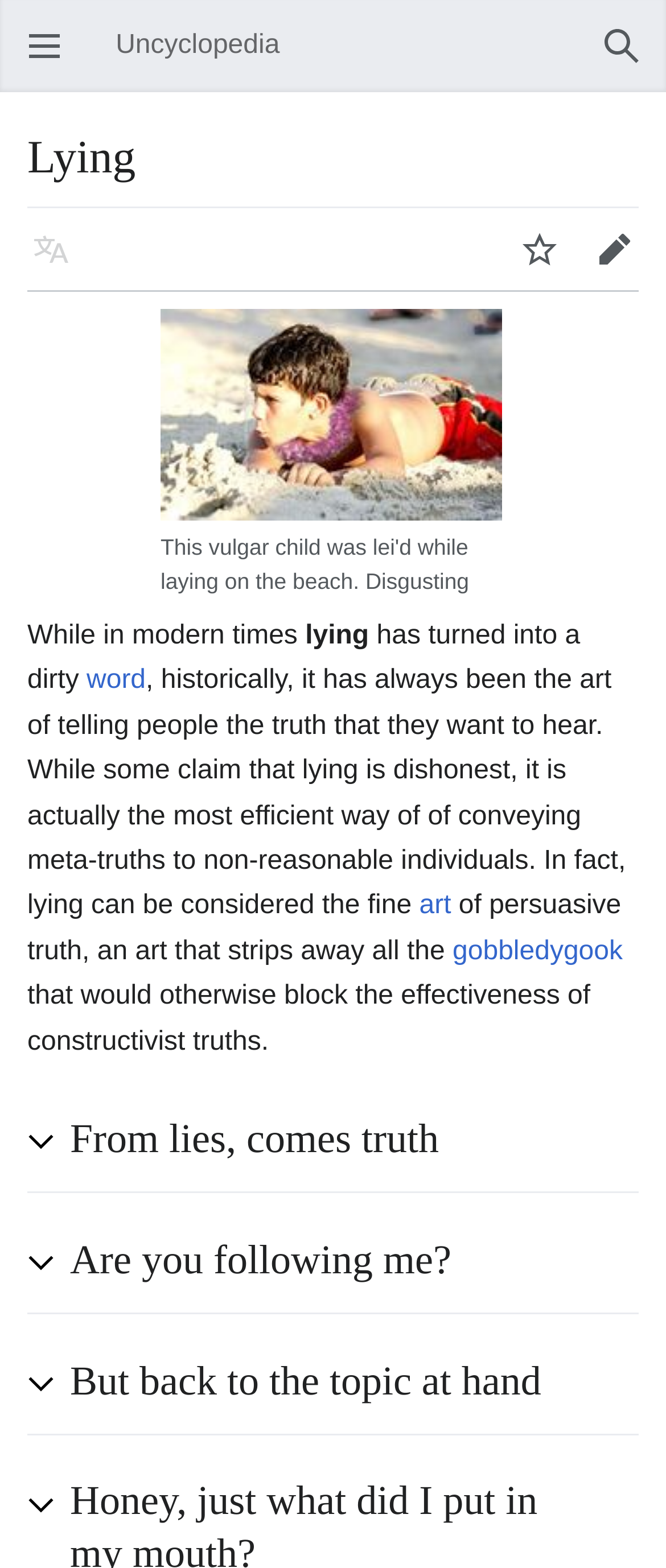Analyze the image and deliver a detailed answer to the question: What is the function of the 'Search' button?

The 'Search' button is likely used for searching within the webpage or the website, as it is located in the navigation section and has a clear label indicating its purpose.